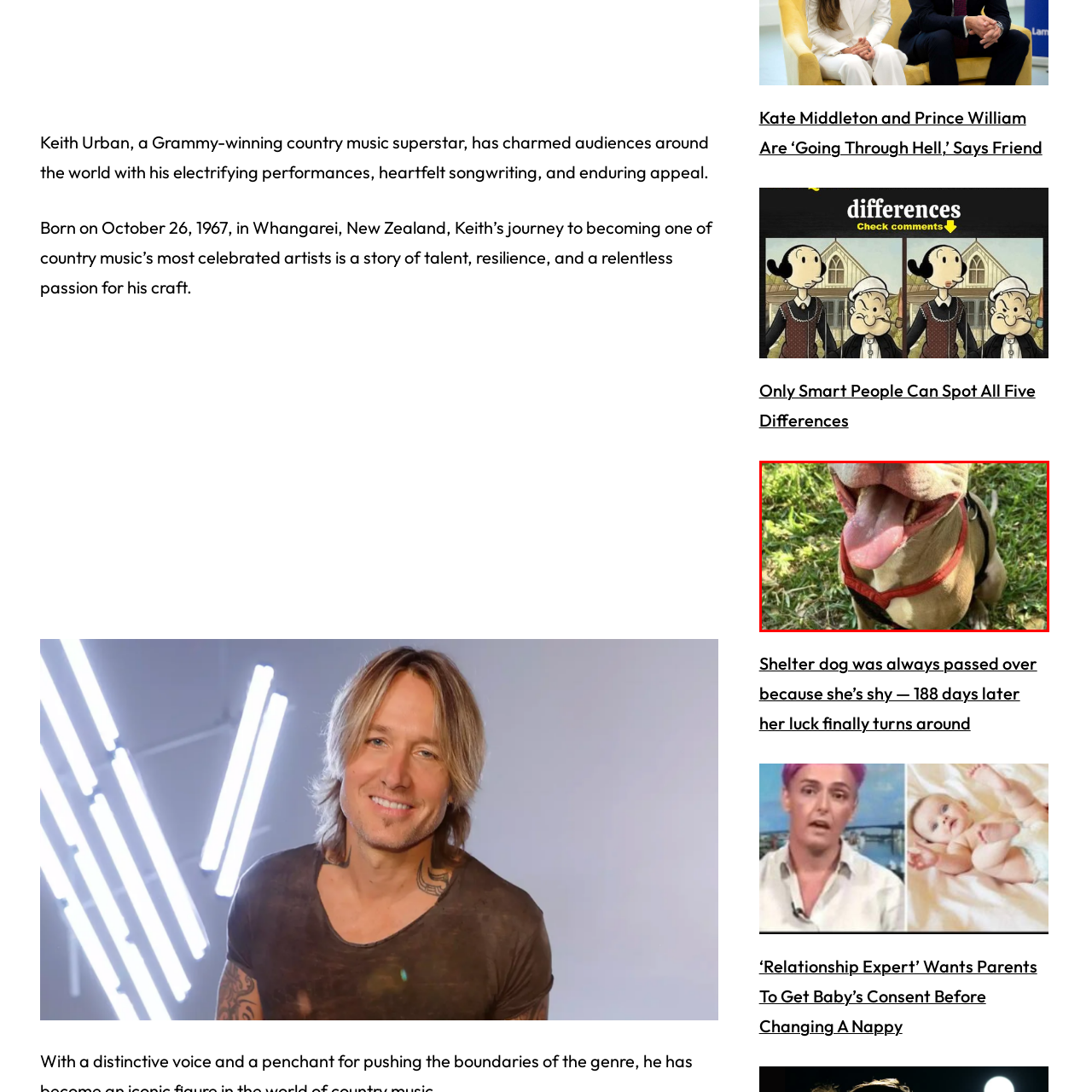Focus on the content inside the red-outlined area of the image and answer the ensuing question in detail, utilizing the information presented: What is the dog's current emotional state?

The caption describes the dog as having a 'wide, happy grin' and 'bright eyes' that reflect a sense of hope, indicating that the dog is currently in a happy emotional state.